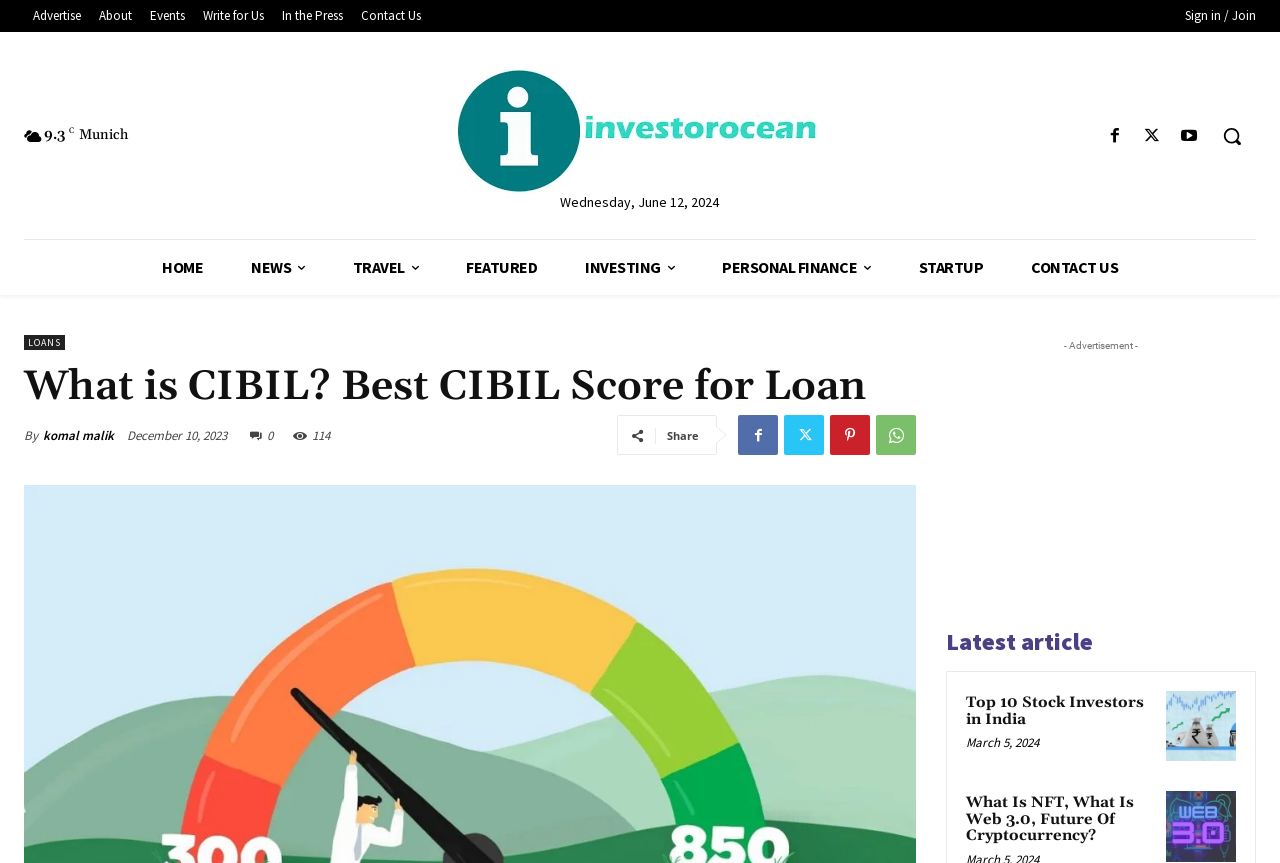Kindly determine the bounding box coordinates for the area that needs to be clicked to execute this instruction: "Search for something".

[0.944, 0.13, 0.981, 0.186]